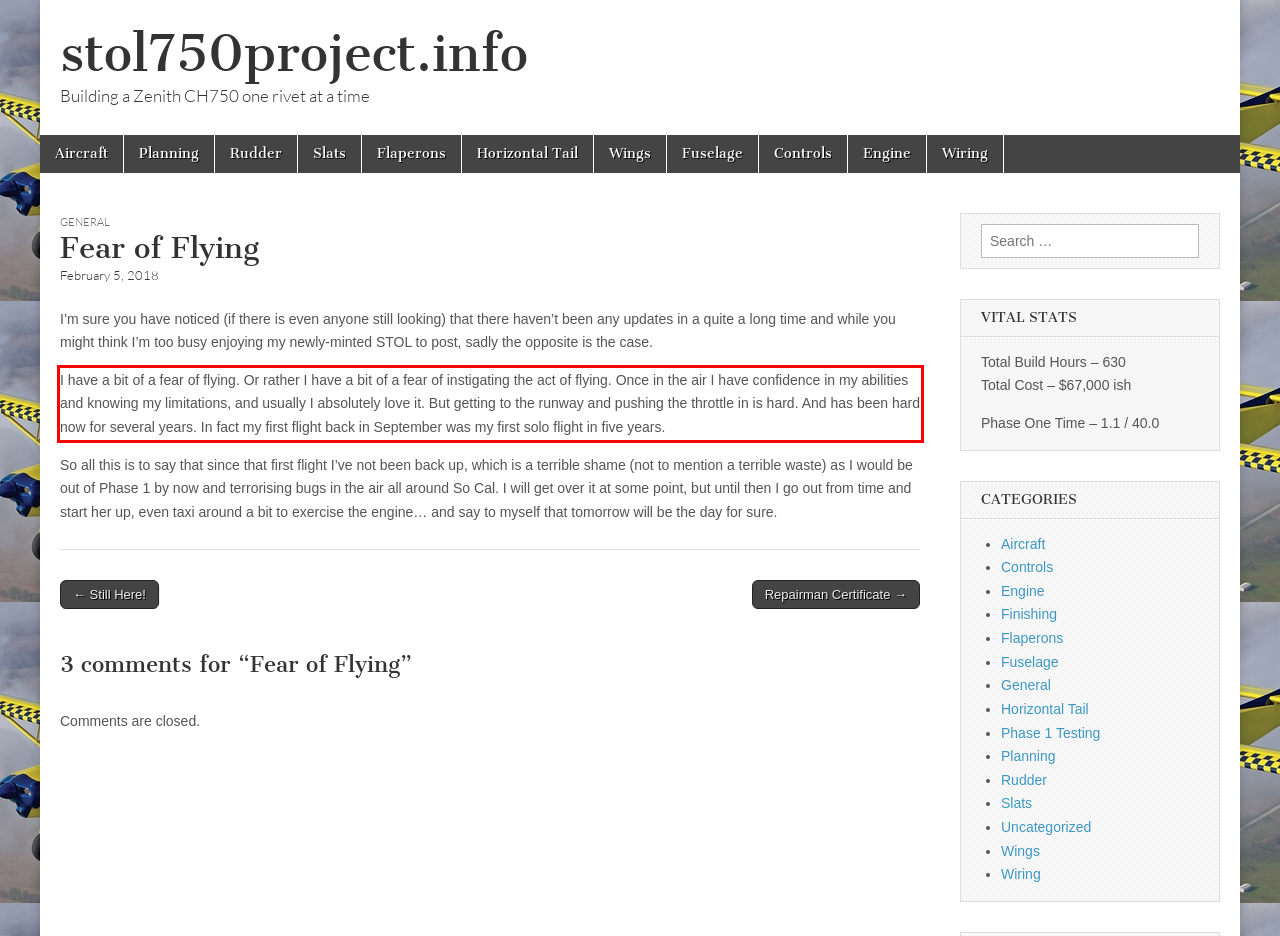You are provided with a screenshot of a webpage containing a red bounding box. Please extract the text enclosed by this red bounding box.

I have a bit of a fear of flying. Or rather I have a bit of a fear of instigating the act of flying. Once in the air I have confidence in my abilities and knowing my limitations, and usually I absolutely love it. But getting to the runway and pushing the throttle in is hard. And has been hard now for several years. In fact my first flight back in September was my first solo flight in five years.